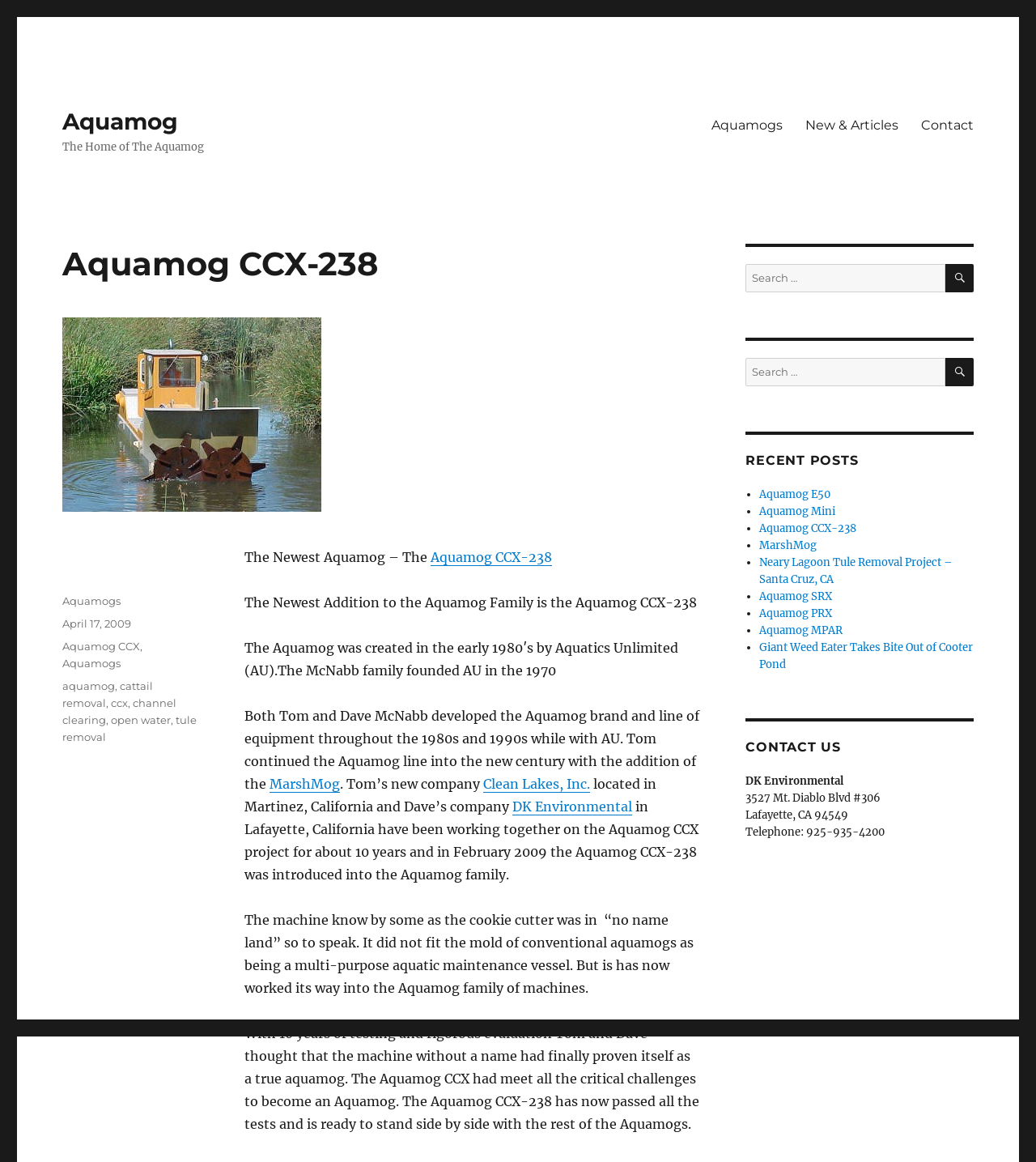Please determine the bounding box coordinates of the area that needs to be clicked to complete this task: 'Read the 'RECENT POSTS''. The coordinates must be four float numbers between 0 and 1, formatted as [left, top, right, bottom].

[0.72, 0.389, 0.94, 0.403]